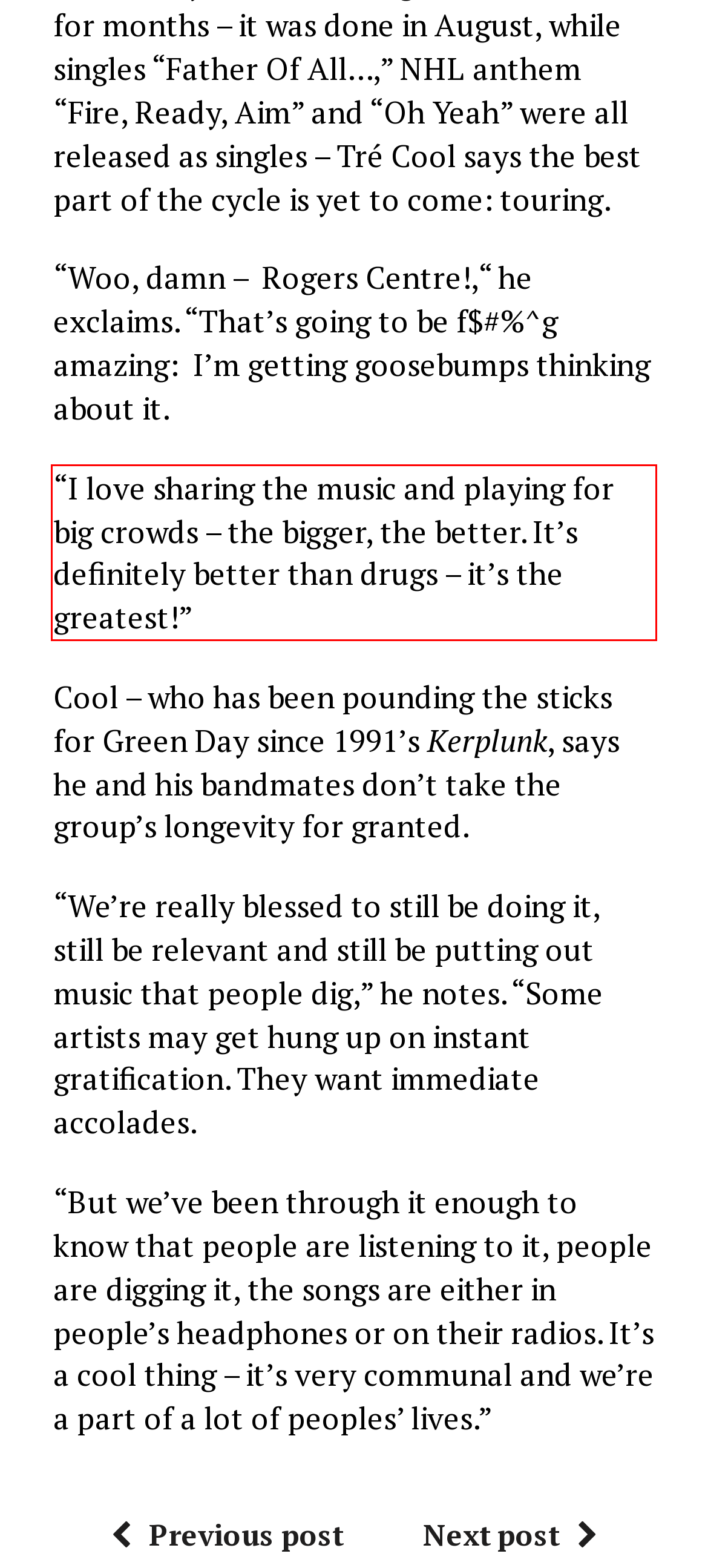Extract and provide the text found inside the red rectangle in the screenshot of the webpage.

“I love sharing the music and playing for big crowds – the bigger, the better. It’s definitely better than drugs – it’s the greatest!”